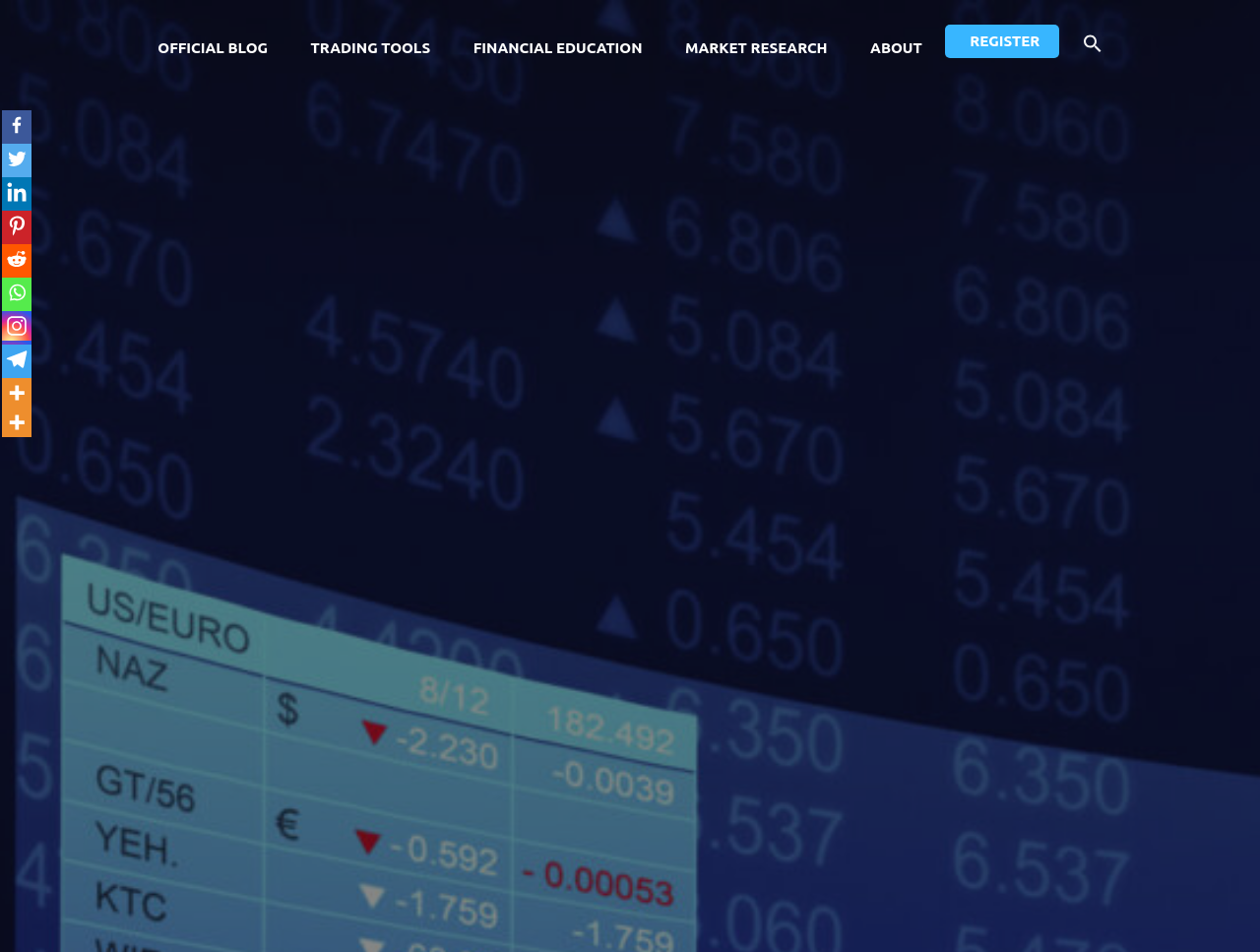Determine the bounding box coordinates of the UI element described below. Use the format (top-left x, top-left y, bottom-right x, bottom-right y) with floating point numbers between 0 and 1: aria-label="Search Icon Link"

[0.844, 0.03, 0.89, 0.061]